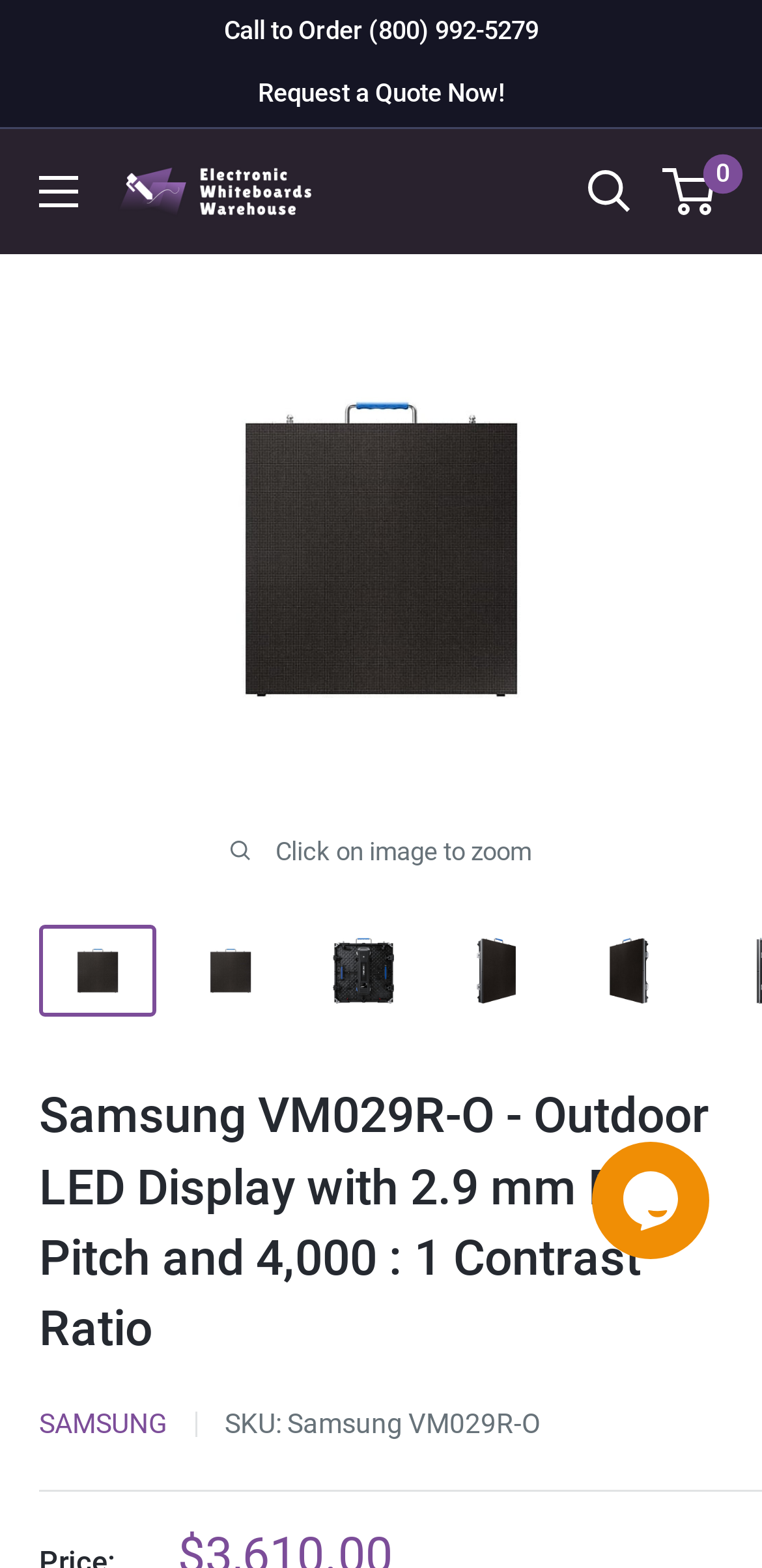What is the product name on this webpage?
Look at the image and respond to the question as thoroughly as possible.

The product name is obtained from the image description and the heading element on the webpage, which both mention 'Samsung VM029R-O - Outdoor LED Display with 2.9 mm Pixel Pitch and 4,000 : 1 Contrast Ratio'.